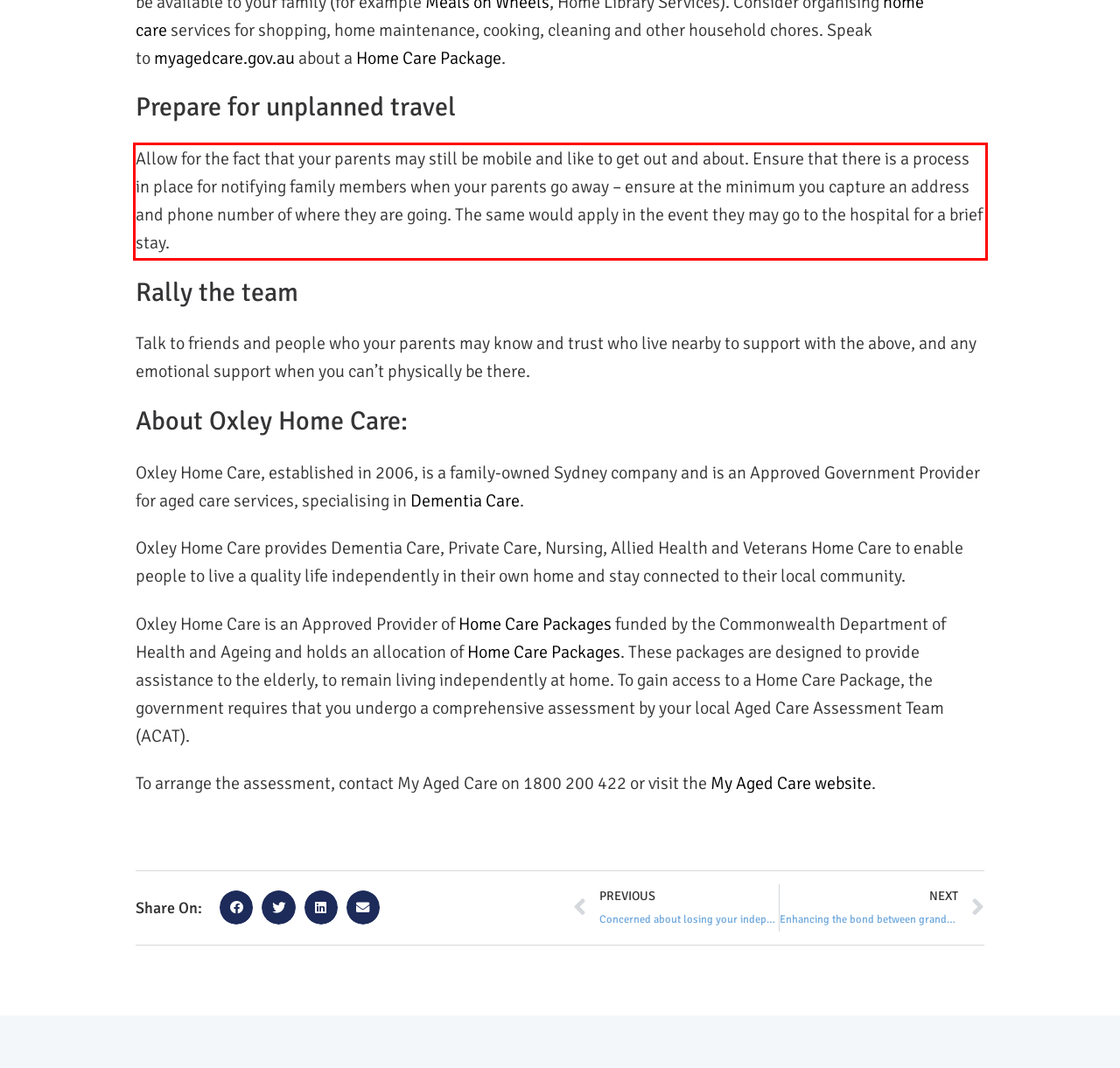You are provided with a screenshot of a webpage that includes a UI element enclosed in a red rectangle. Extract the text content inside this red rectangle.

Allow for the fact that your parents may still be mobile and like to get out and about. Ensure that there is a process in place for notifying family members when your parents go away – ensure at the minimum you capture an address and phone number of where they are going. The same would apply in the event they may go to the hospital for a brief stay.